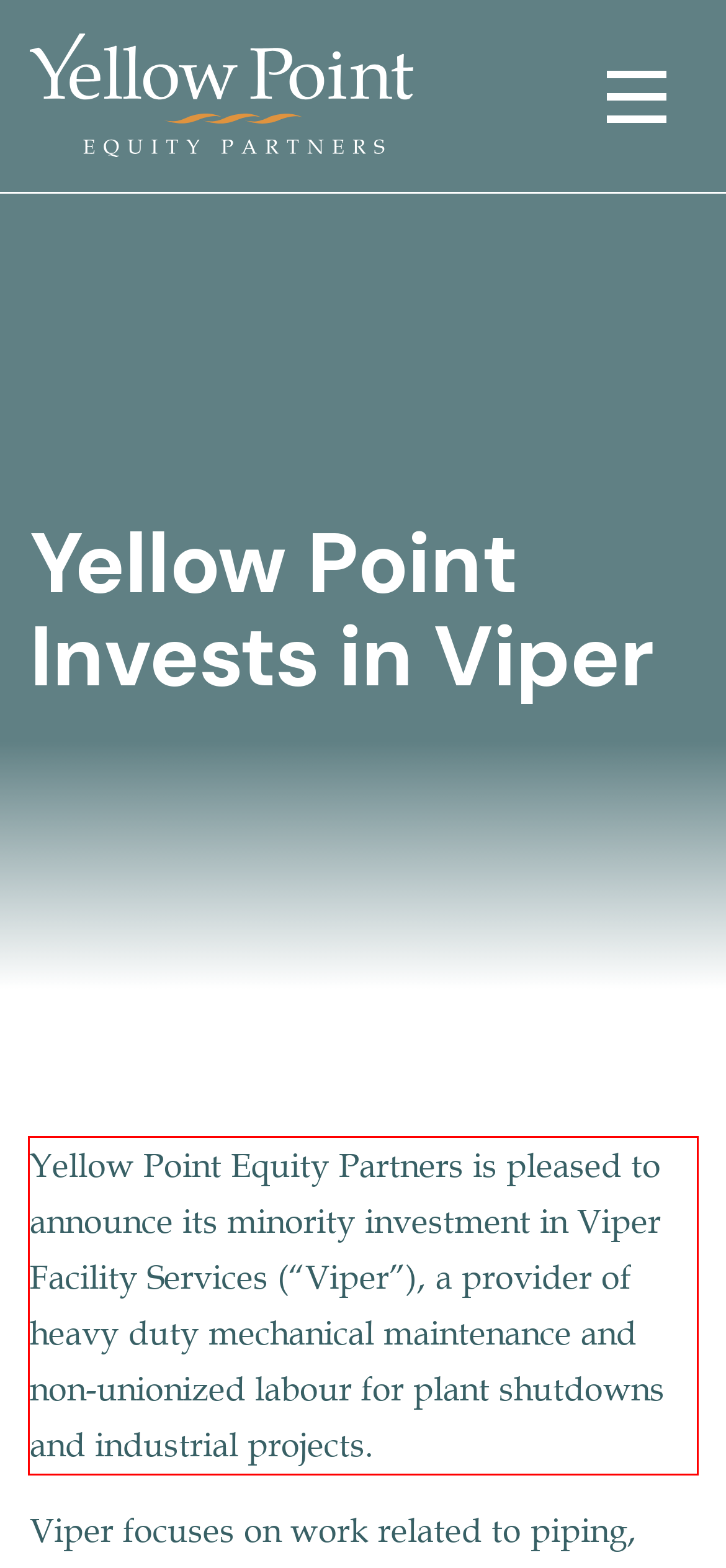You are provided with a screenshot of a webpage containing a red bounding box. Please extract the text enclosed by this red bounding box.

Yellow Point Equity Partners is pleased to announce its minority investment in Viper Facility Services (“Viper”), a provider of heavy duty mechanical maintenance and non-unionized labour for plant shutdowns and industrial projects.